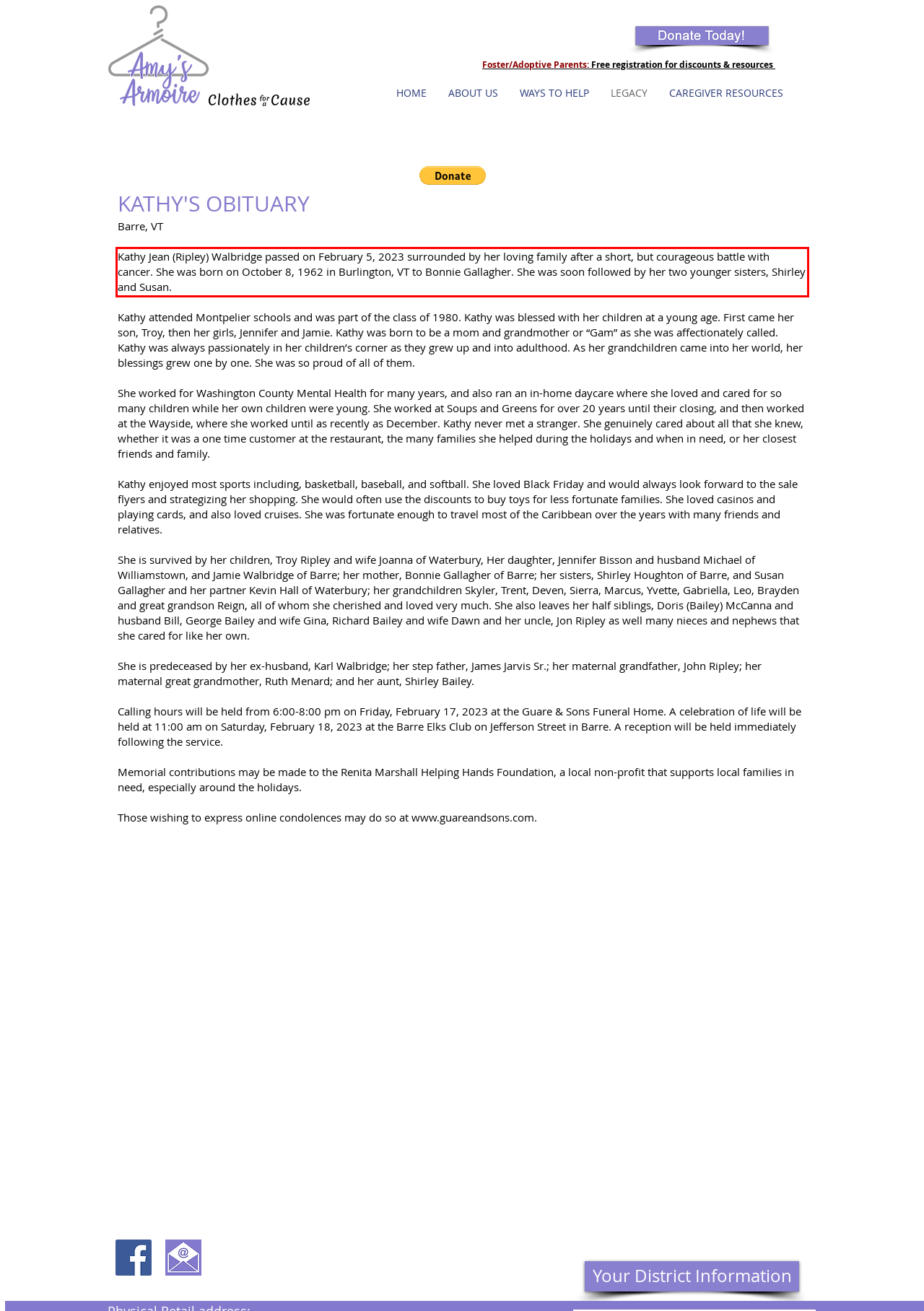Perform OCR on the text inside the red-bordered box in the provided screenshot and output the content.

Kathy Jean (Ripley) Walbridge passed on February 5, 2023 surrounded by her loving family after a short, but courageous battle with cancer. She was born on October 8, 1962 in Burlington, VT to Bonnie Gallagher. She was soon followed by her two younger sisters, Shirley and Susan.